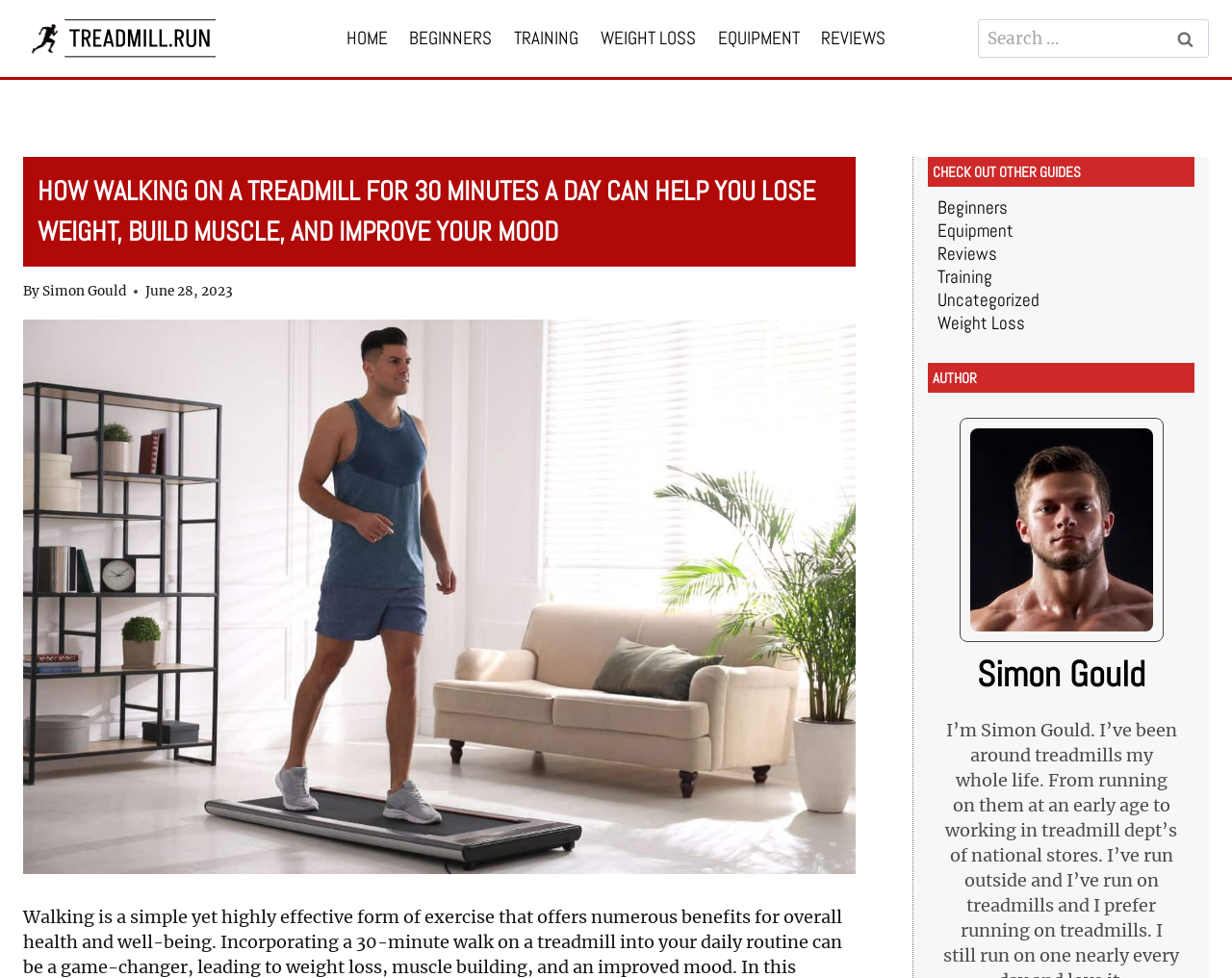Can you show the bounding box coordinates of the region to click on to complete the task described in the instruction: "Search for something"?

[0.794, 0.02, 0.981, 0.059]